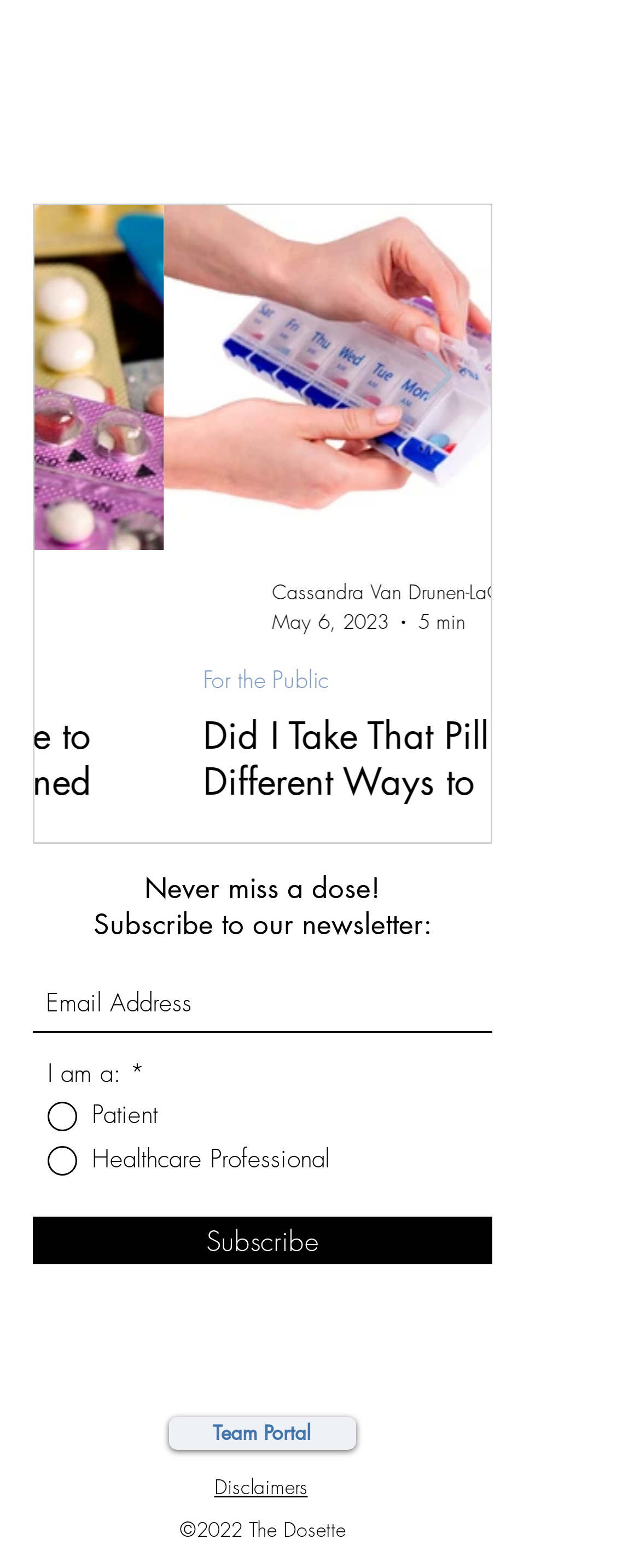Determine the bounding box coordinates for the area you should click to complete the following instruction: "Read the article 'Did I Take That Pill? Different Ways to Remember to Take Your Medications'".

[0.054, 0.131, 0.767, 0.539]